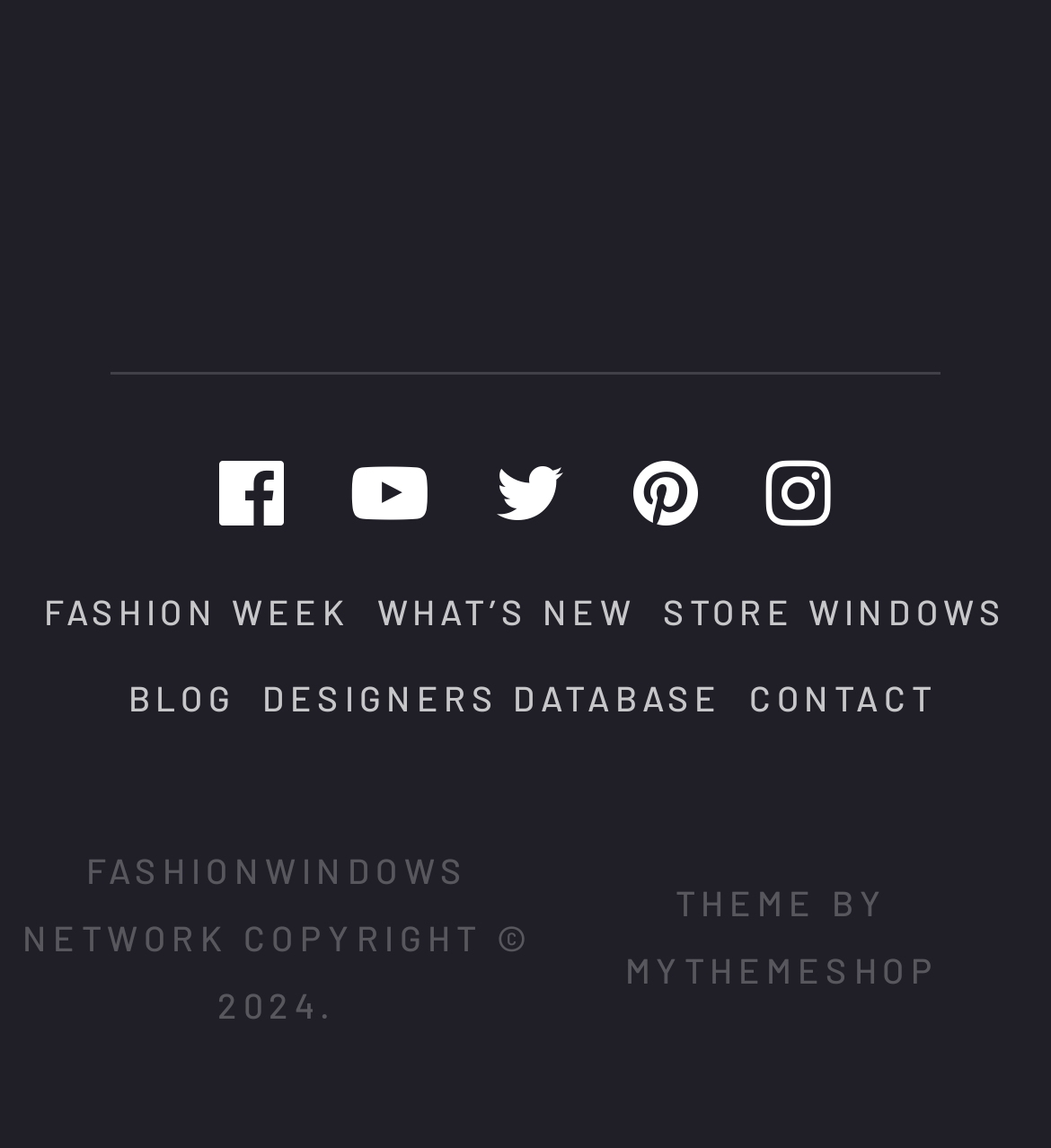Indicate the bounding box coordinates of the clickable region to achieve the following instruction: "View recent comments."

None